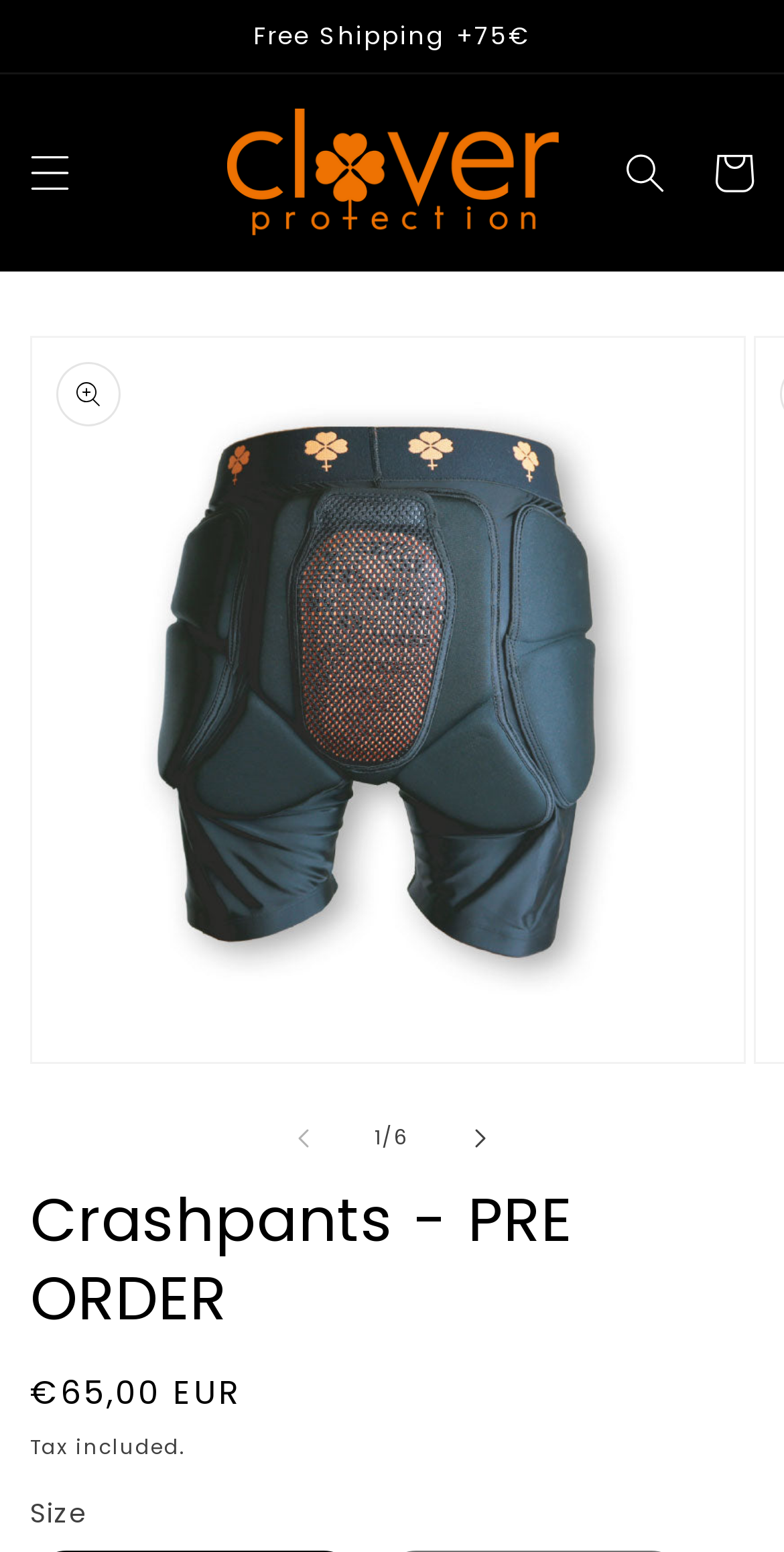Find the bounding box coordinates for the HTML element specified by: "aria-label="Search"".

[0.767, 0.083, 0.879, 0.14]